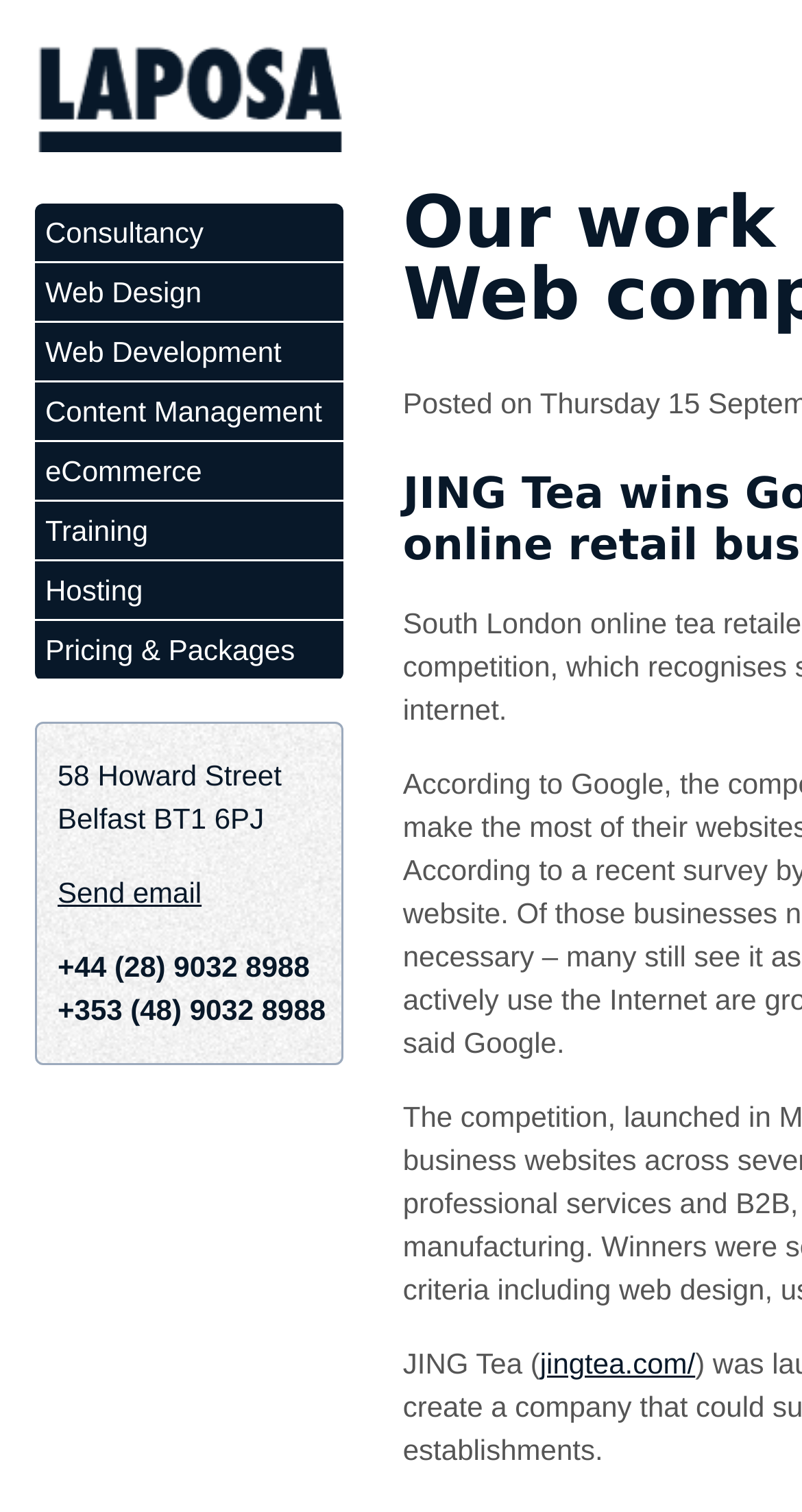Determine the bounding box coordinates of the element's region needed to click to follow the instruction: "go to the homepage of Laposa UK". Provide these coordinates as four float numbers between 0 and 1, formatted as [left, top, right, bottom].

[0.044, 0.023, 0.428, 0.101]